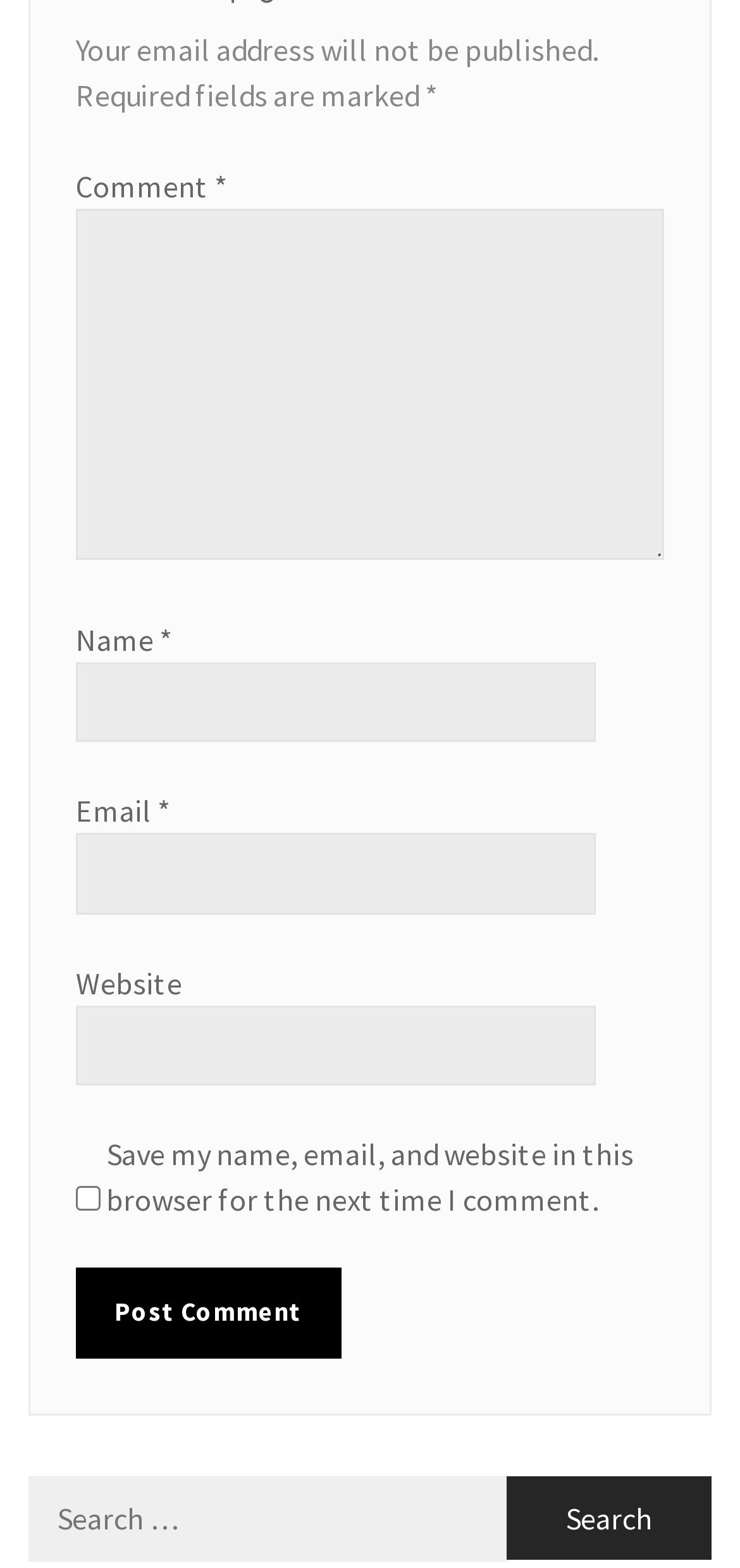Please provide a comprehensive response to the question based on the details in the image: What is the purpose of the search box?

The search box is located at the bottom of the webpage and is used to search the website. It contains a placeholder text 'Search for:' and a 'Search' button to submit the search query.